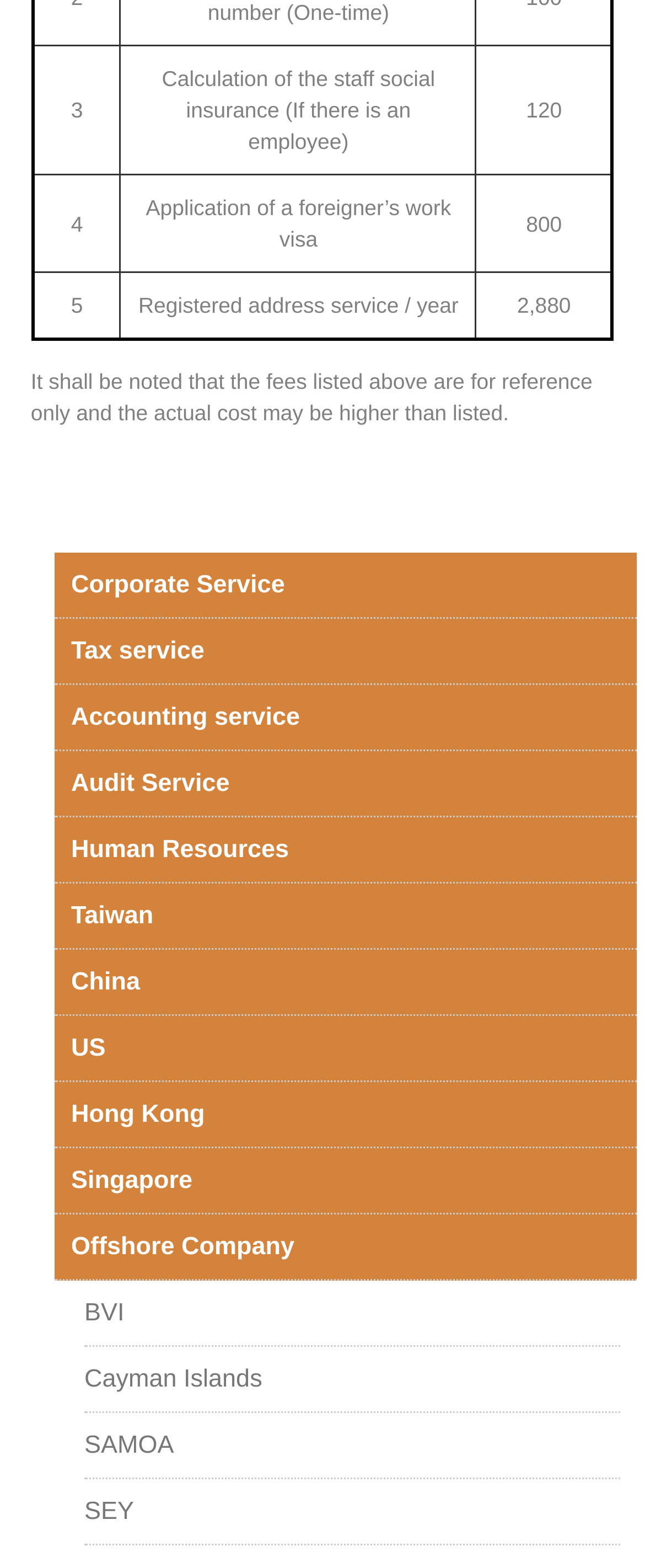Determine the bounding box coordinates of the clickable element to complete this instruction: "Click on Application of a foreigner’s work visa". Provide the coordinates in the format of four float numbers between 0 and 1, [left, top, right, bottom].

[0.187, 0.111, 0.738, 0.174]